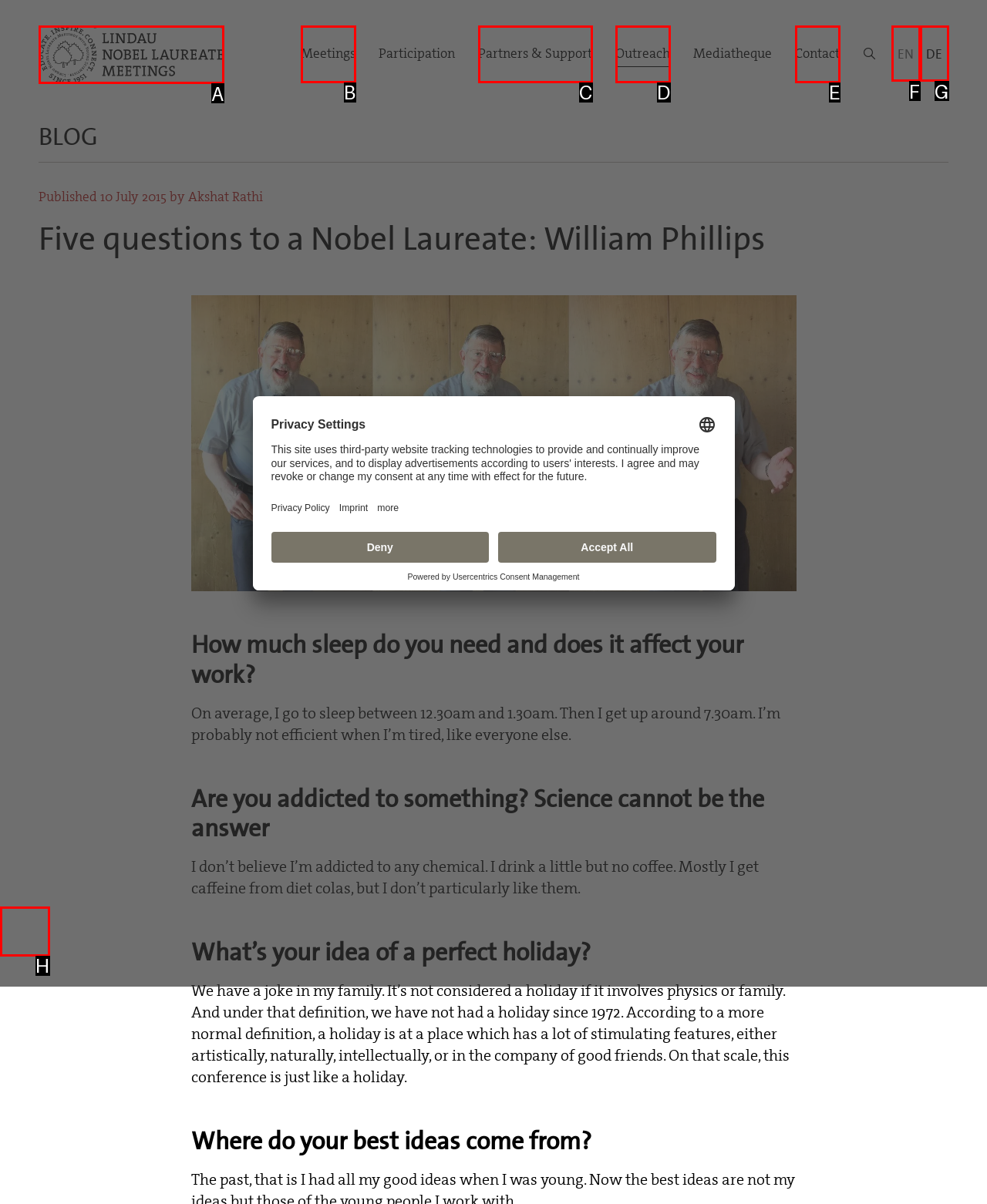Determine the right option to click to perform this task: Open Privacy Settings
Answer with the correct letter from the given choices directly.

H